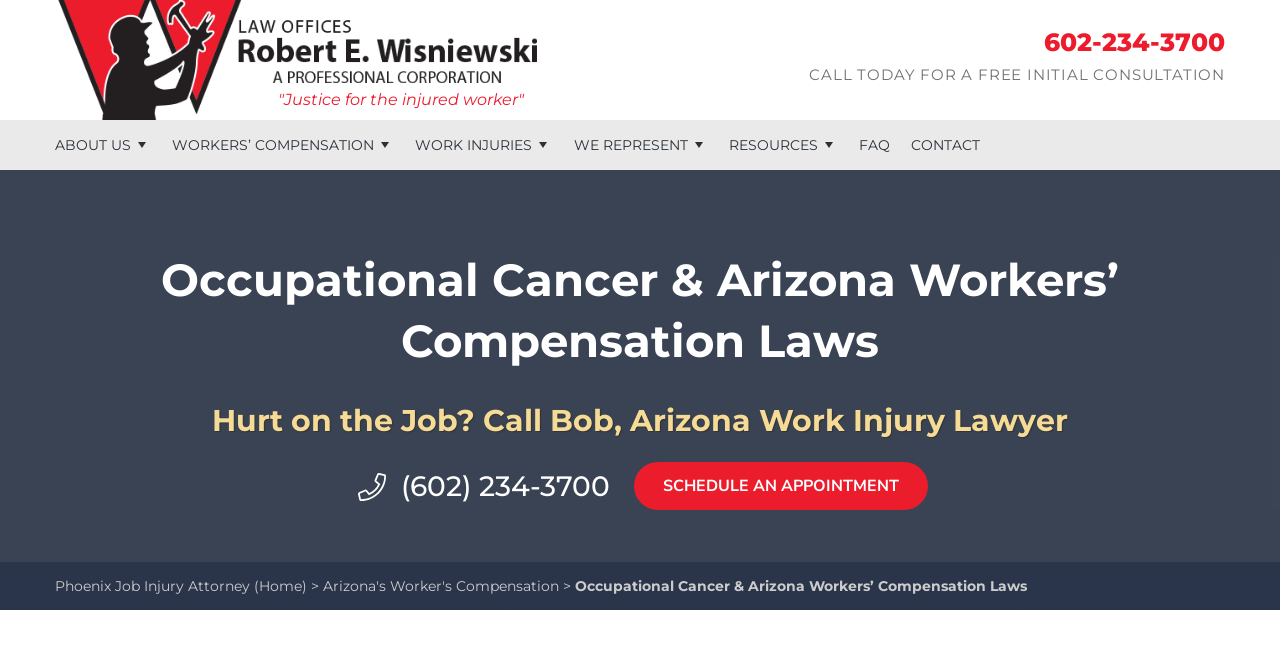What is the purpose of the webpage?
Look at the image and respond with a one-word or short-phrase answer.

To provide information about workers' compensation and occupational cancer